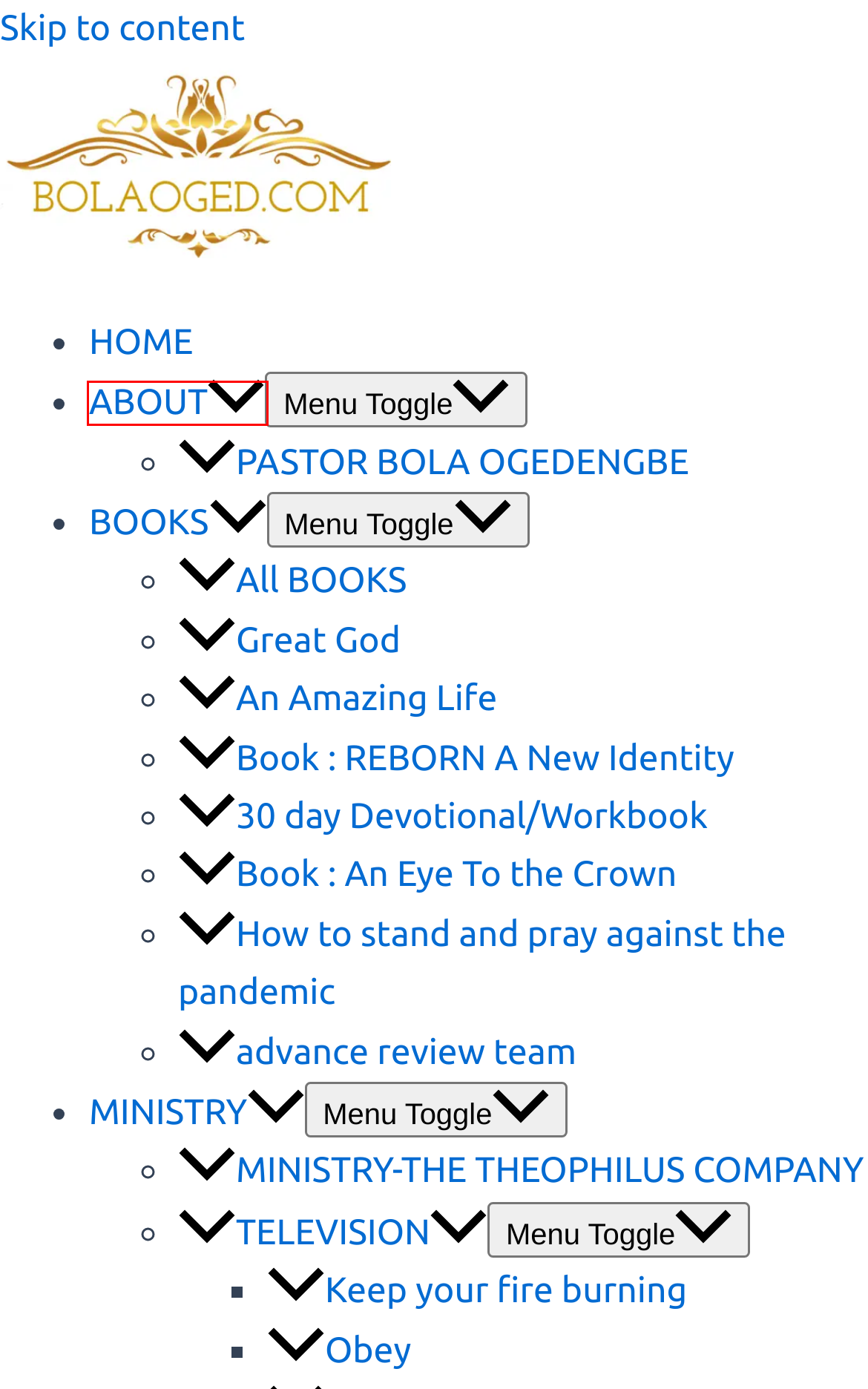Examine the webpage screenshot and identify the UI element enclosed in the red bounding box. Pick the webpage description that most accurately matches the new webpage after clicking the selected element. Here are the candidates:
A. MINISTRY-THE THEOPHILUS COMPANY |
B. | challenging, inspiring, kicking sacred cows
C. Reborn 30 Days to Transformation Free| bolaoged.com
D. Book : An Eye To the Crown |
E. An Amazing Life |
F. About |
G. BOOKS |
H. Book : REBORN A New Identity |

F